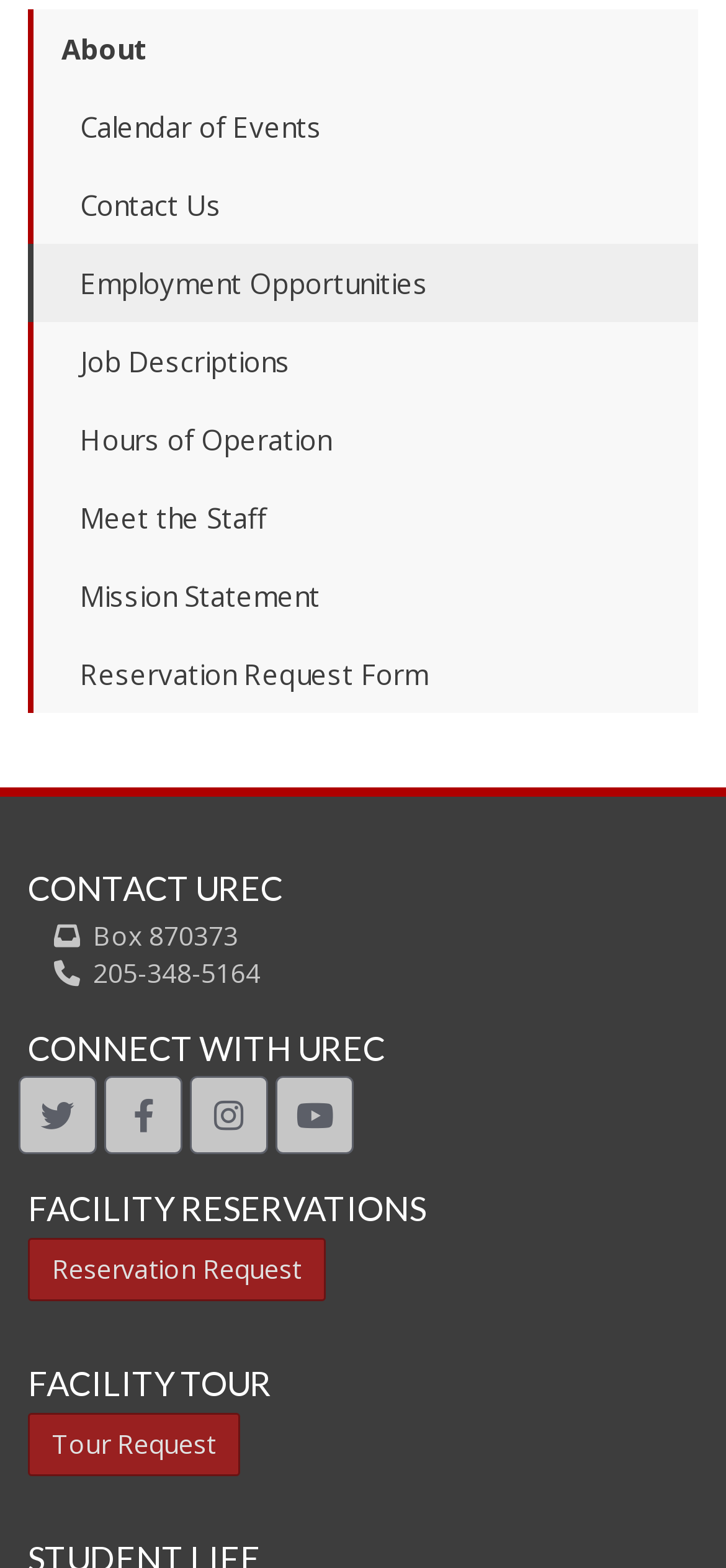Please identify the coordinates of the bounding box for the clickable region that will accomplish this instruction: "Request a Facility Tour".

[0.038, 0.901, 0.331, 0.941]